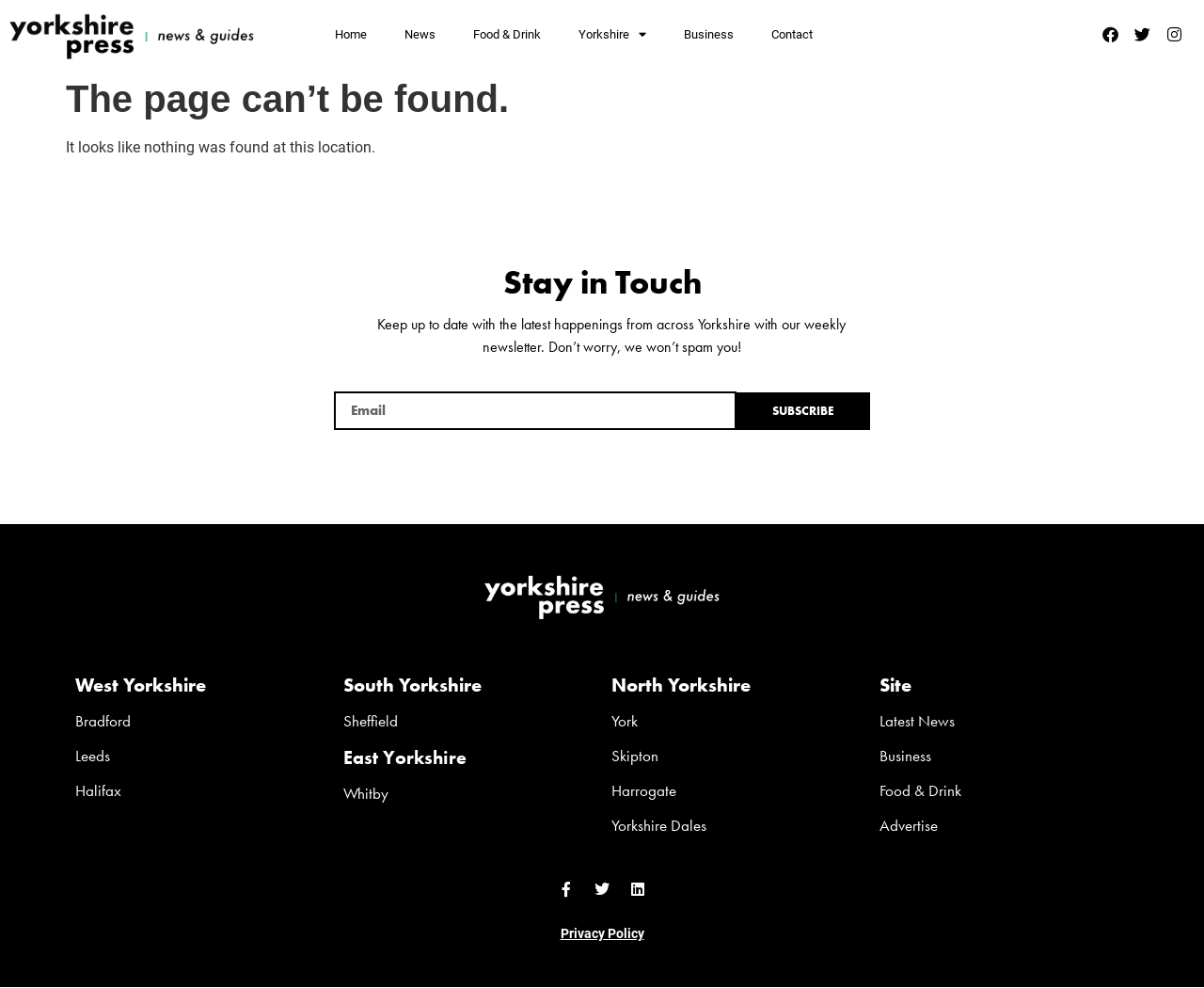Please locate the bounding box coordinates of the element that should be clicked to achieve the given instruction: "Visit the Bradford page".

[0.062, 0.719, 0.109, 0.74]